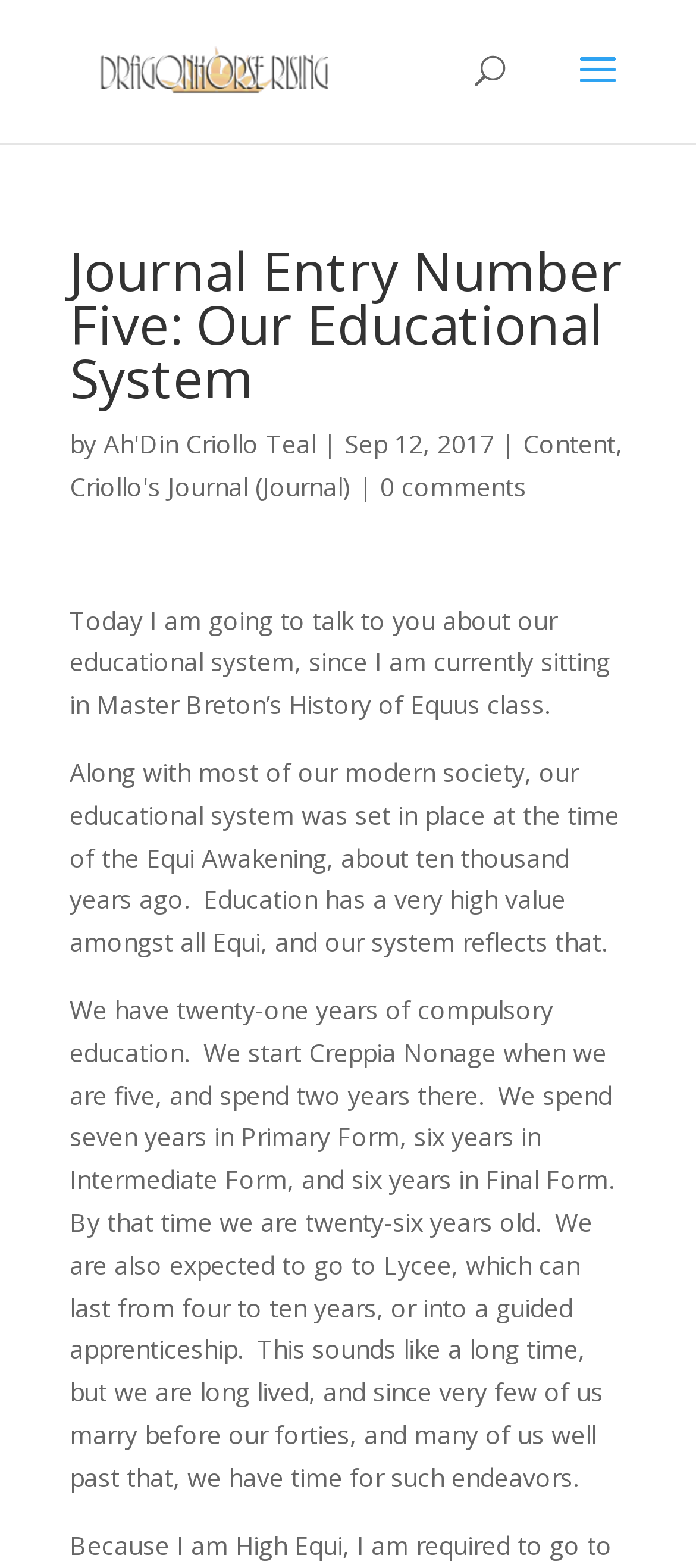Can you find and generate the webpage's heading?

Journal Entry Number Five: Our Educational System